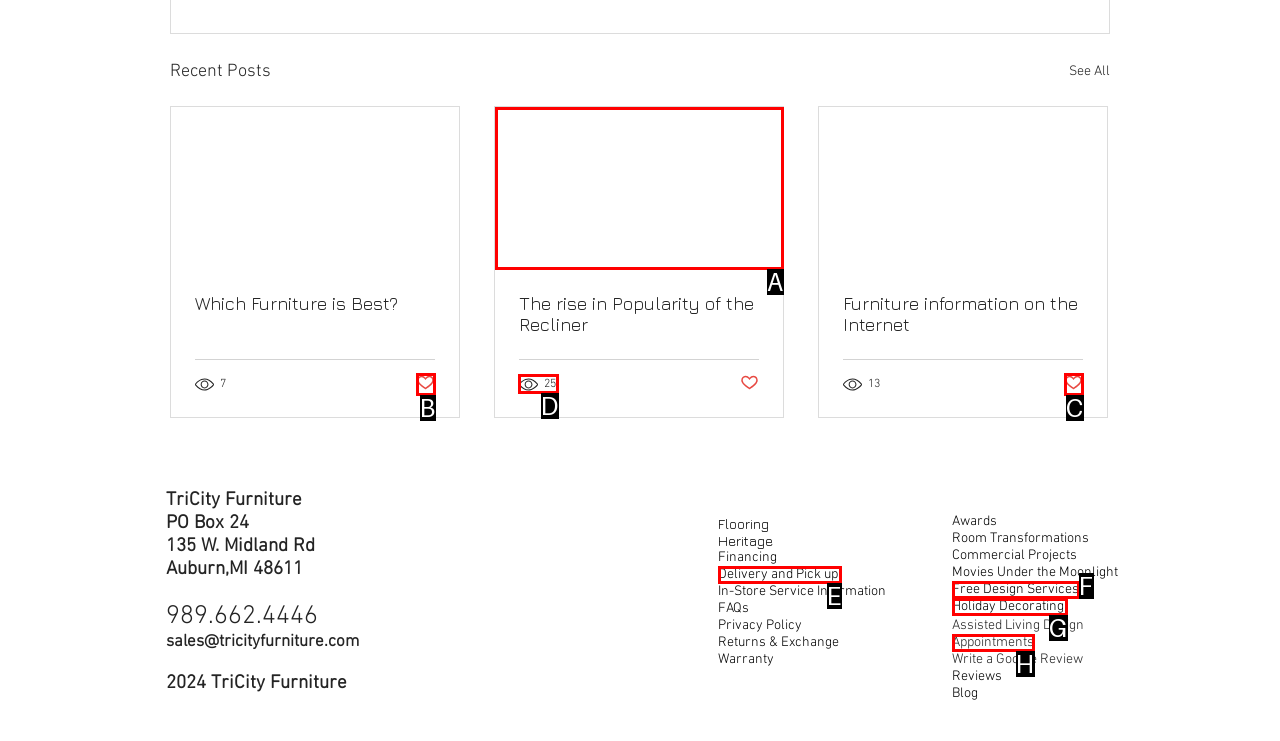What is the letter of the UI element you should click to Click on Personal Loans? Provide the letter directly.

None